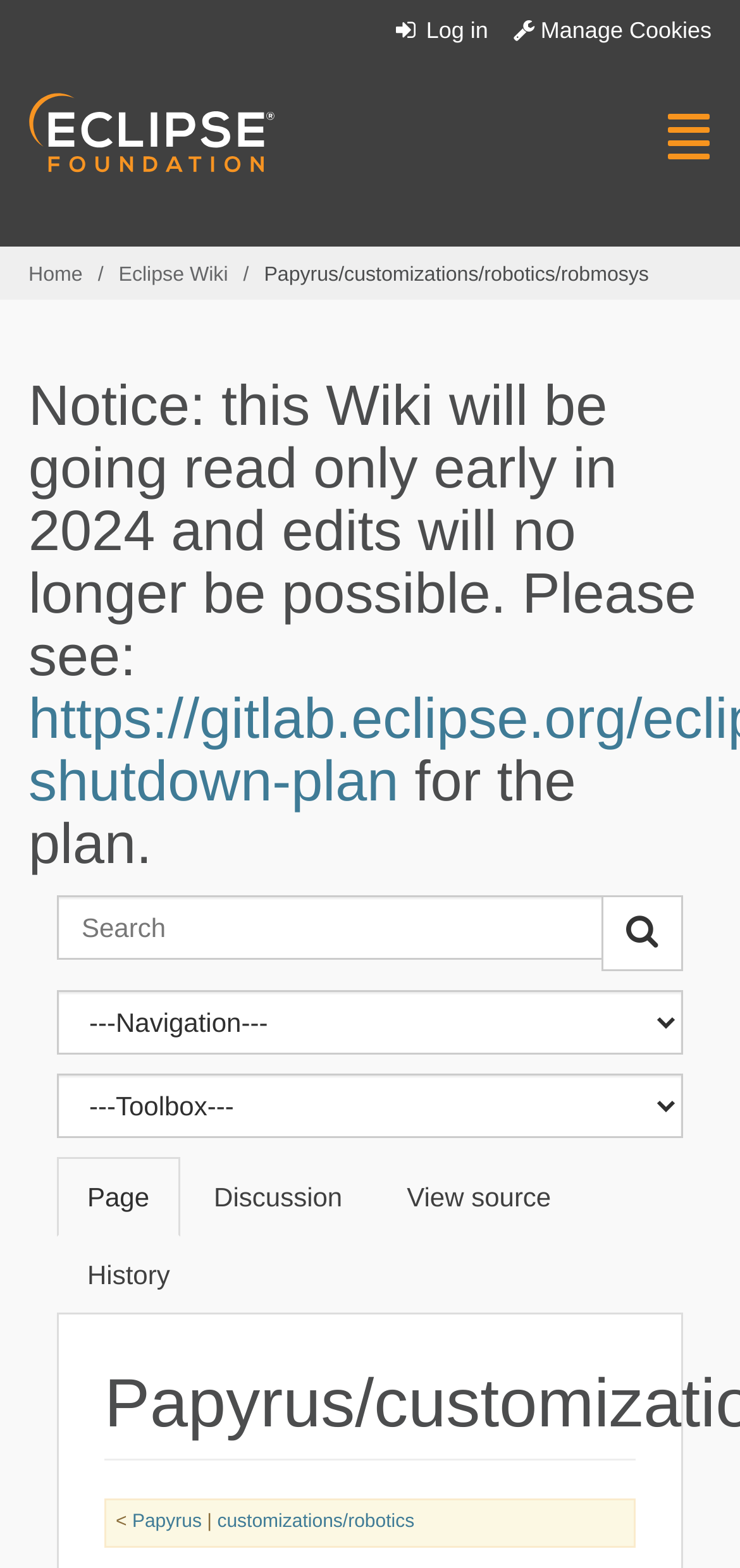Examine the screenshot and answer the question in as much detail as possible: What is the shortcut key for searching?

I found the search box on the webpage, which has a key shortcut. The key shortcut is Alt+f, which is indicated by the text '[alt-f]' next to the search box.